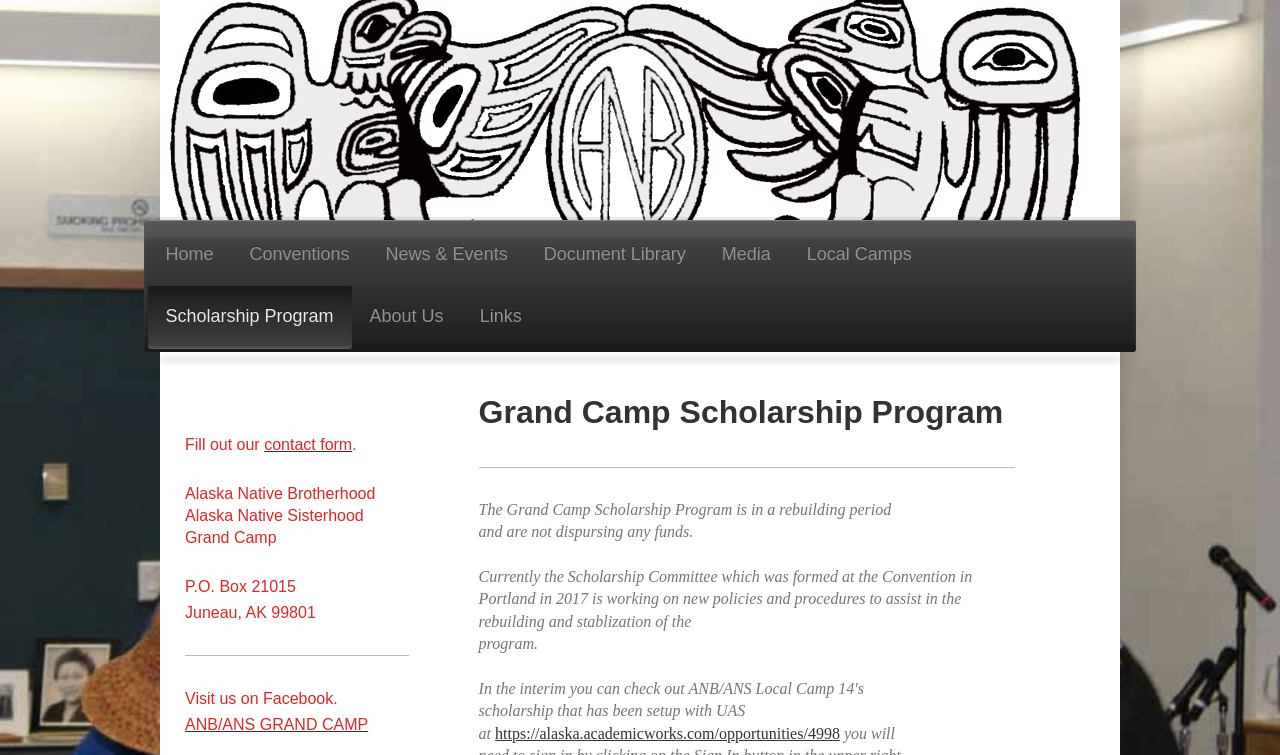Is the organization on Facebook? Analyze the screenshot and reply with just one word or a short phrase.

Yes